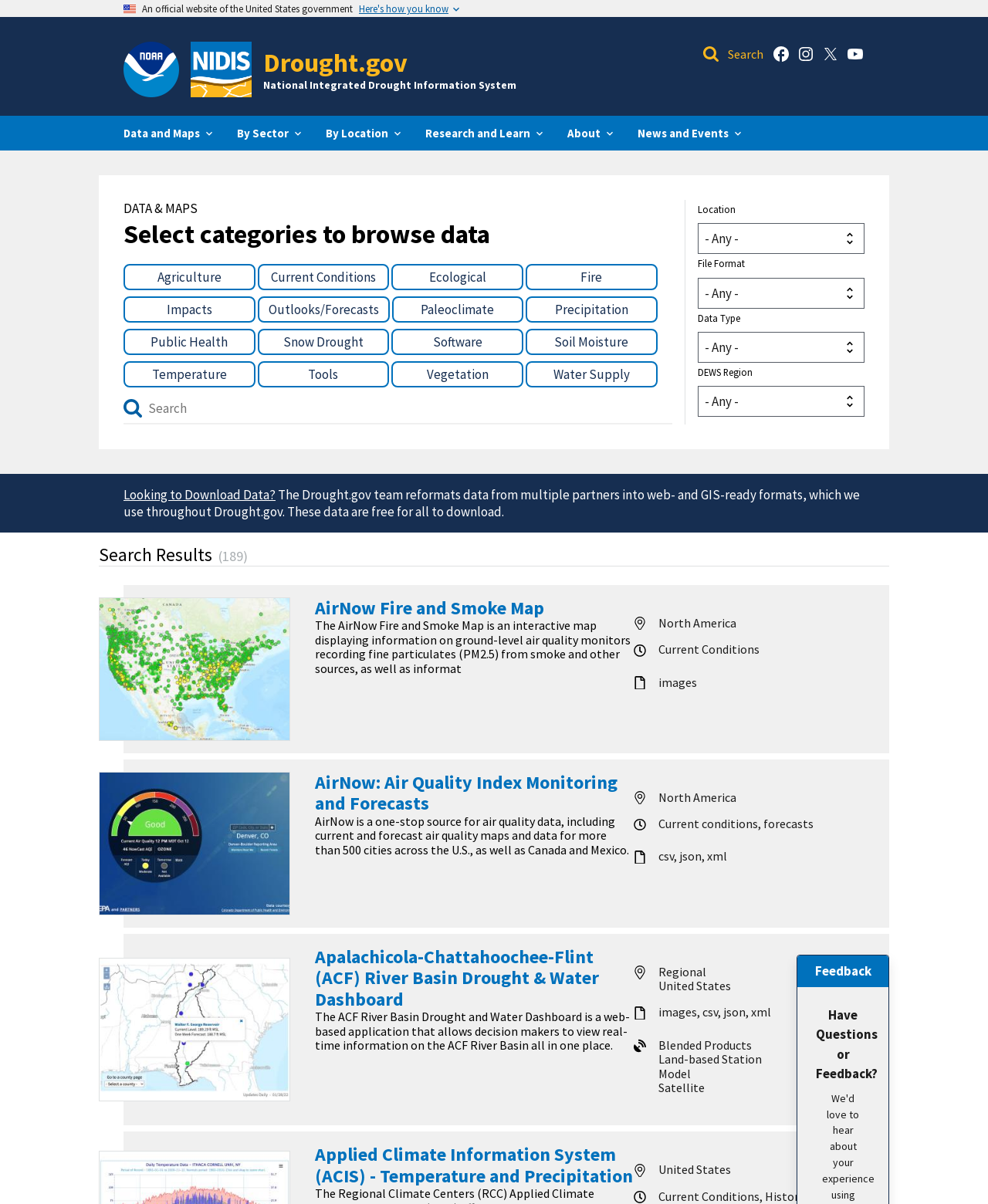What are the categories to browse data?
Please provide a comprehensive and detailed answer to the question.

The categories to browse data are listed below the search box, and they include Location, File Format, Data Type, and DEWS Region, which allow users to filter and narrow down their search results based on their specific needs.